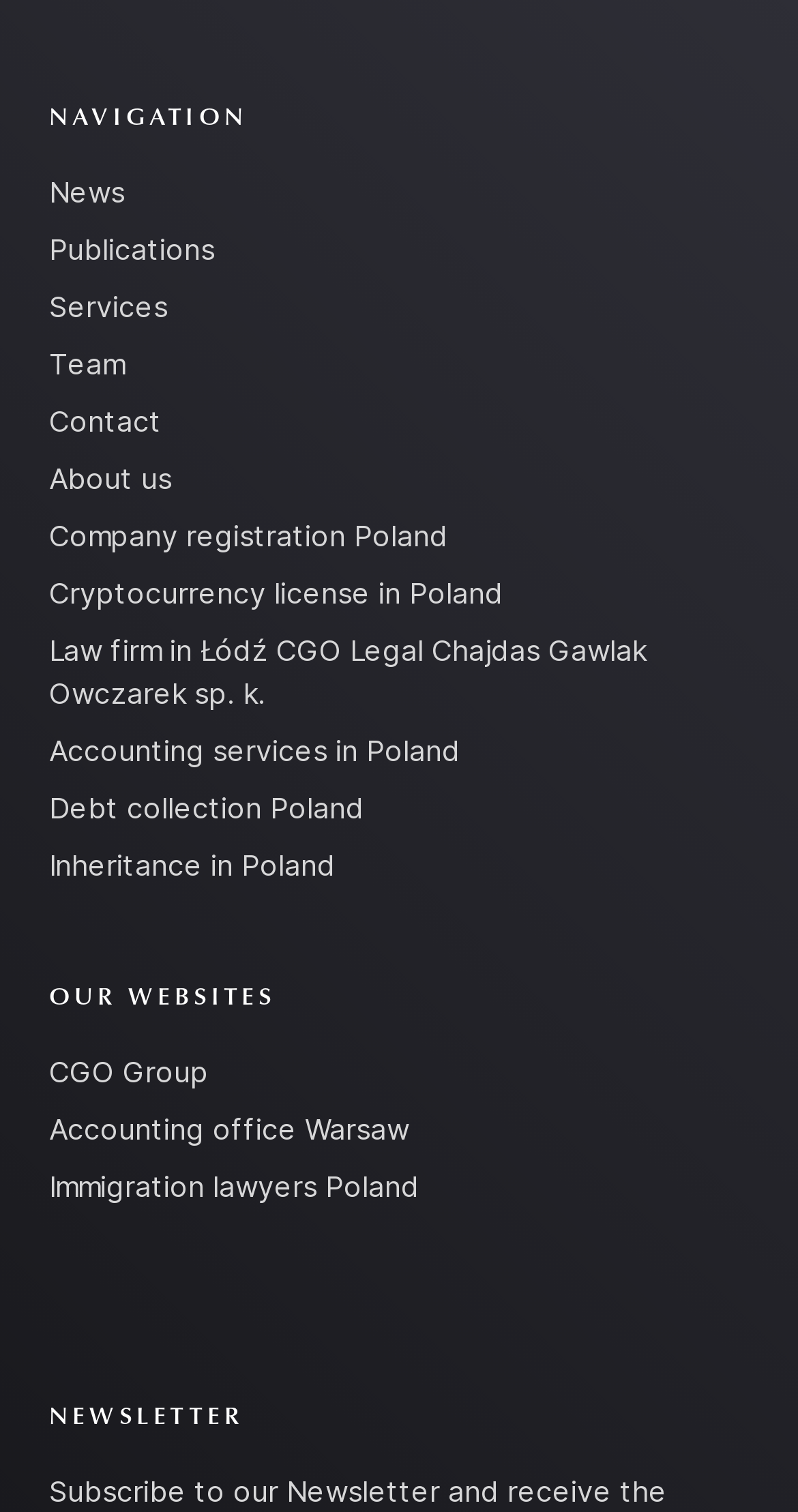Use a single word or phrase to respond to the question:
How many sections are on the webpage?

3